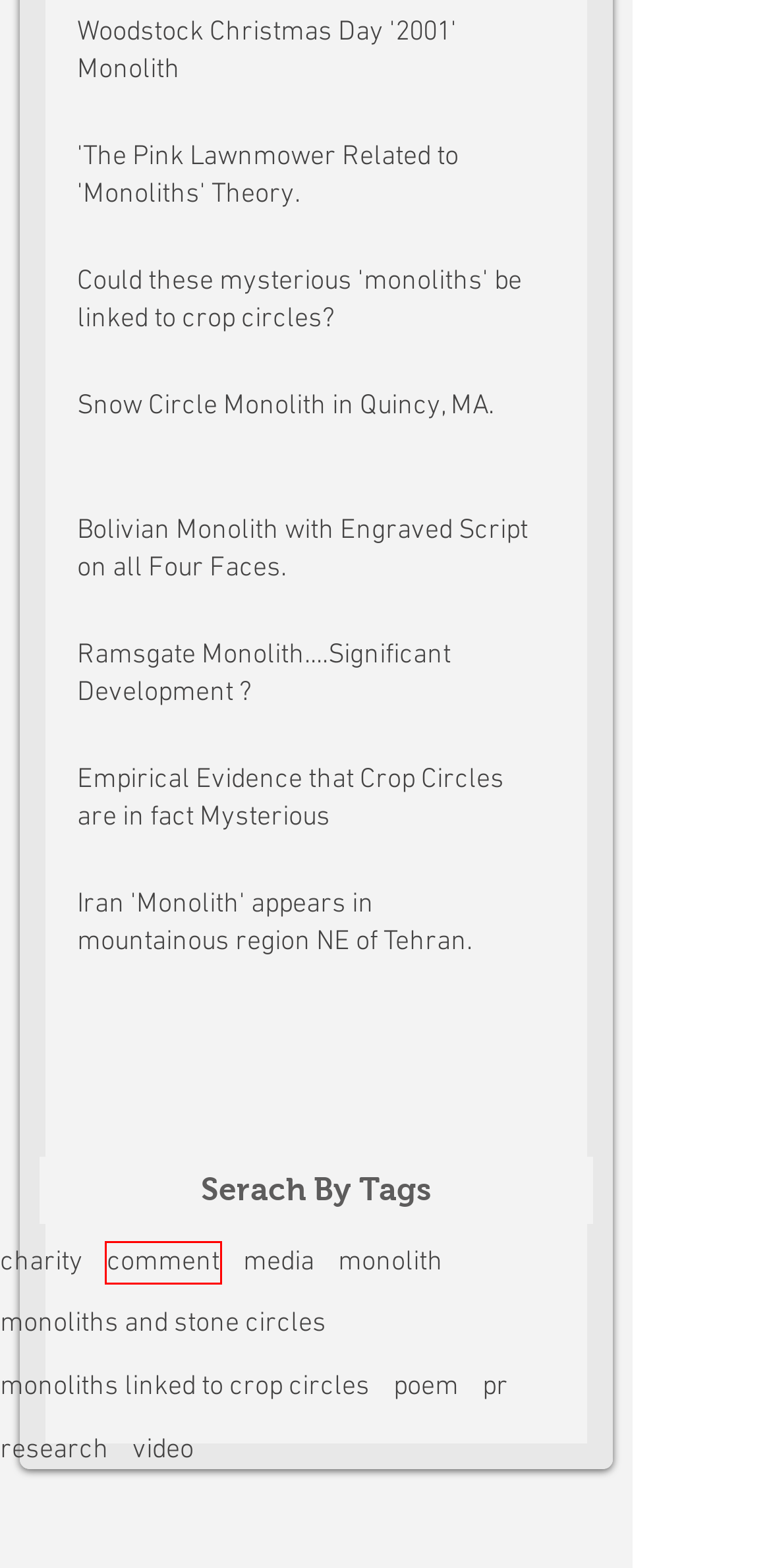Examine the screenshot of the webpage, which has a red bounding box around a UI element. Select the webpage description that best fits the new webpage after the element inside the red bounding box is clicked. Here are the choices:
A. poem | coregroupinitiative
B. Woodstock Christmas Day '2001' Monolith
C. media | coregroupinitiative
D. Ramsgate Monolith....Significant Development ?
E. Empirical Evidence that Crop Circles are in fact Mysterious
F. research | coregroupinitiative
G. comment | coregroupinitiative
H. monoliths and stone circles | coregroupinitiative

G